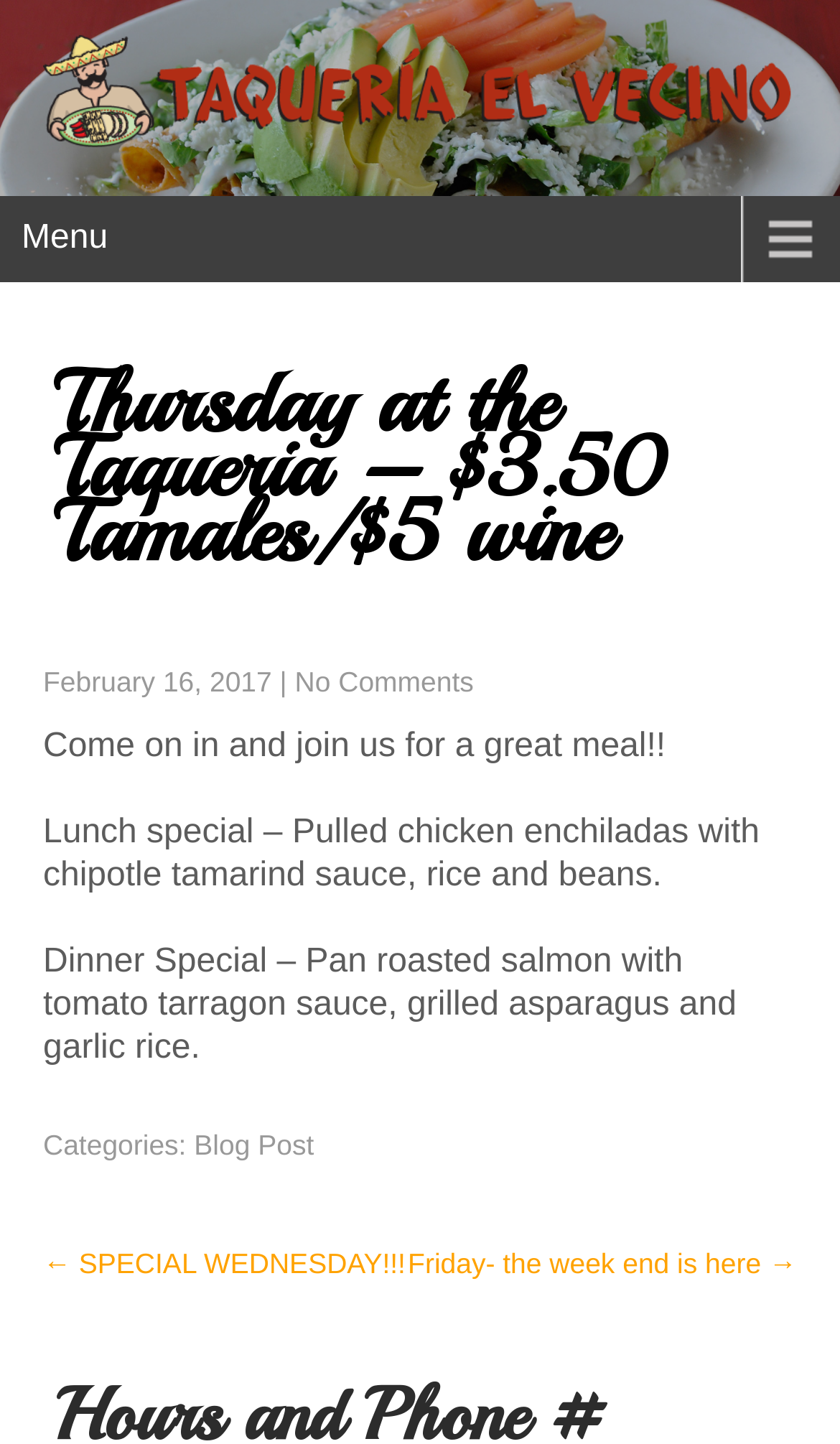Give the bounding box coordinates for the element described by: "← SPECIAL WEDNESDAY!!!".

[0.051, 0.864, 0.483, 0.887]